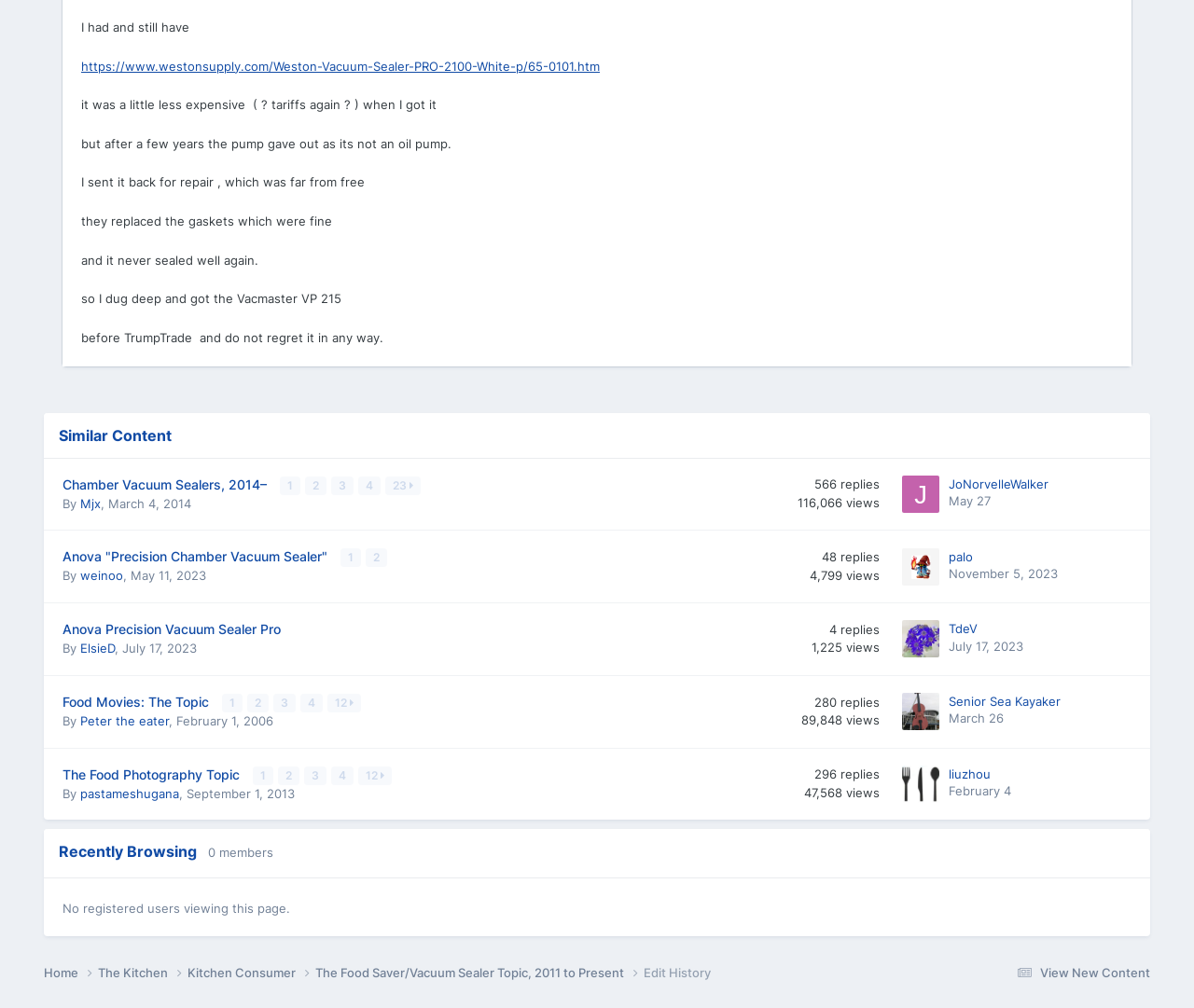Locate the bounding box coordinates of the area that needs to be clicked to fulfill the following instruction: "Read about Athiya Shetty and KL Rahul wedding". The coordinates should be in the format of four float numbers between 0 and 1, namely [left, top, right, bottom].

None